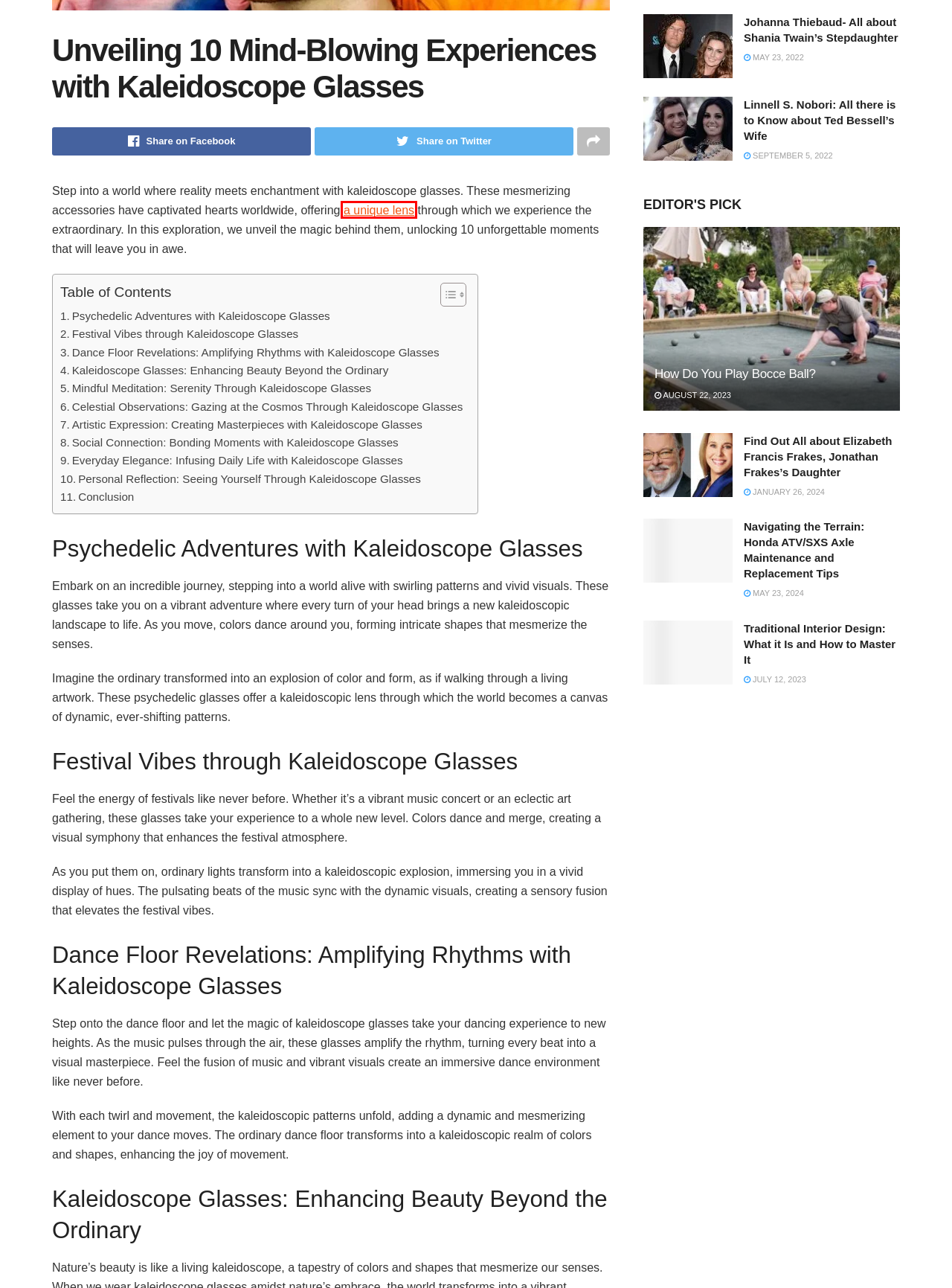Review the screenshot of a webpage that includes a red bounding box. Choose the webpage description that best matches the new webpage displayed after clicking the element within the bounding box. Here are the candidates:
A. Johanna Thiebaud- All about Shania Twain’s Stepdaughter - Mitmunk
B. Entertainment - Mitmunk
C. How Do You Play Bocce Ball? - Mitmunk
D. Linnell S. Nobori: All there is to Know about Ted Bessell’s Wife - Mitmunk
E. Navigating the Terrain: Honda ATV/SXS Axle Maintenance and Replacement Tips - Mitmunk
F. Traditional Interior Design: What it Is and How to Master It - Mitmunk
G. Find Out All about Elizabeth Francis Frakes, Jonathan Frakes’s Daughter - Mitmunk
H. Exploring the World Through a Lens: 7 Travel Photography Ideas - Mitmunk

H